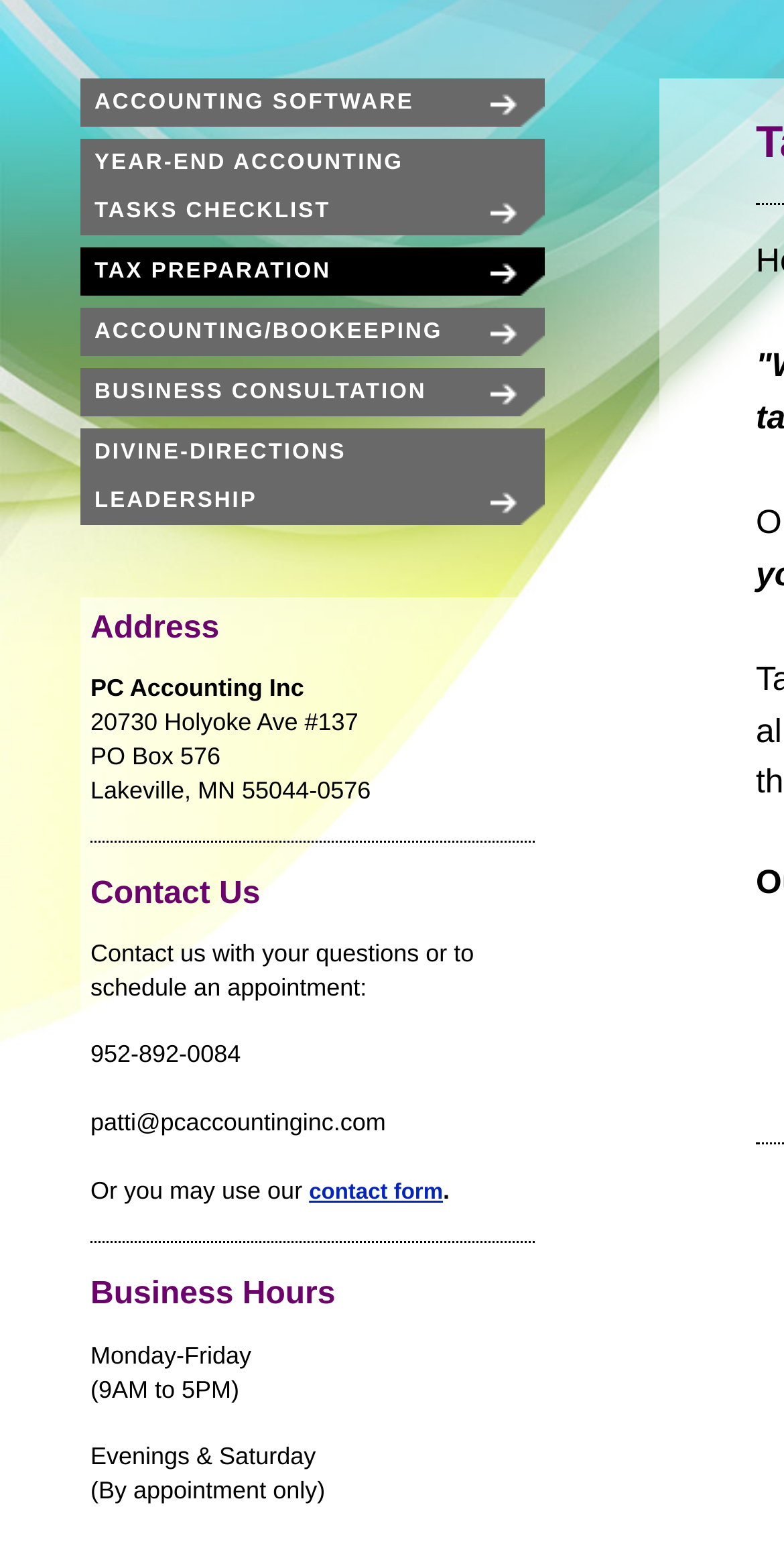Give the bounding box coordinates for the element described by: "Tax Preparation".

[0.103, 0.159, 0.695, 0.19]